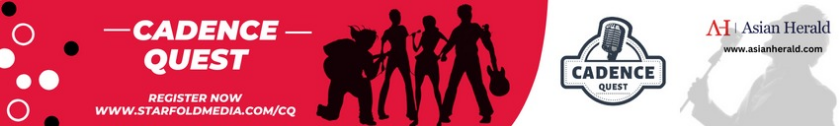From the image, can you give a detailed response to the question below:
Where is the logo of Asian Herald located?

The logo of Asian Herald is located in the top right corner of the image, which is mentioned in the caption as 'the logo of Asian Herald appears in the top right corner, signifying the publication's association with the event'.